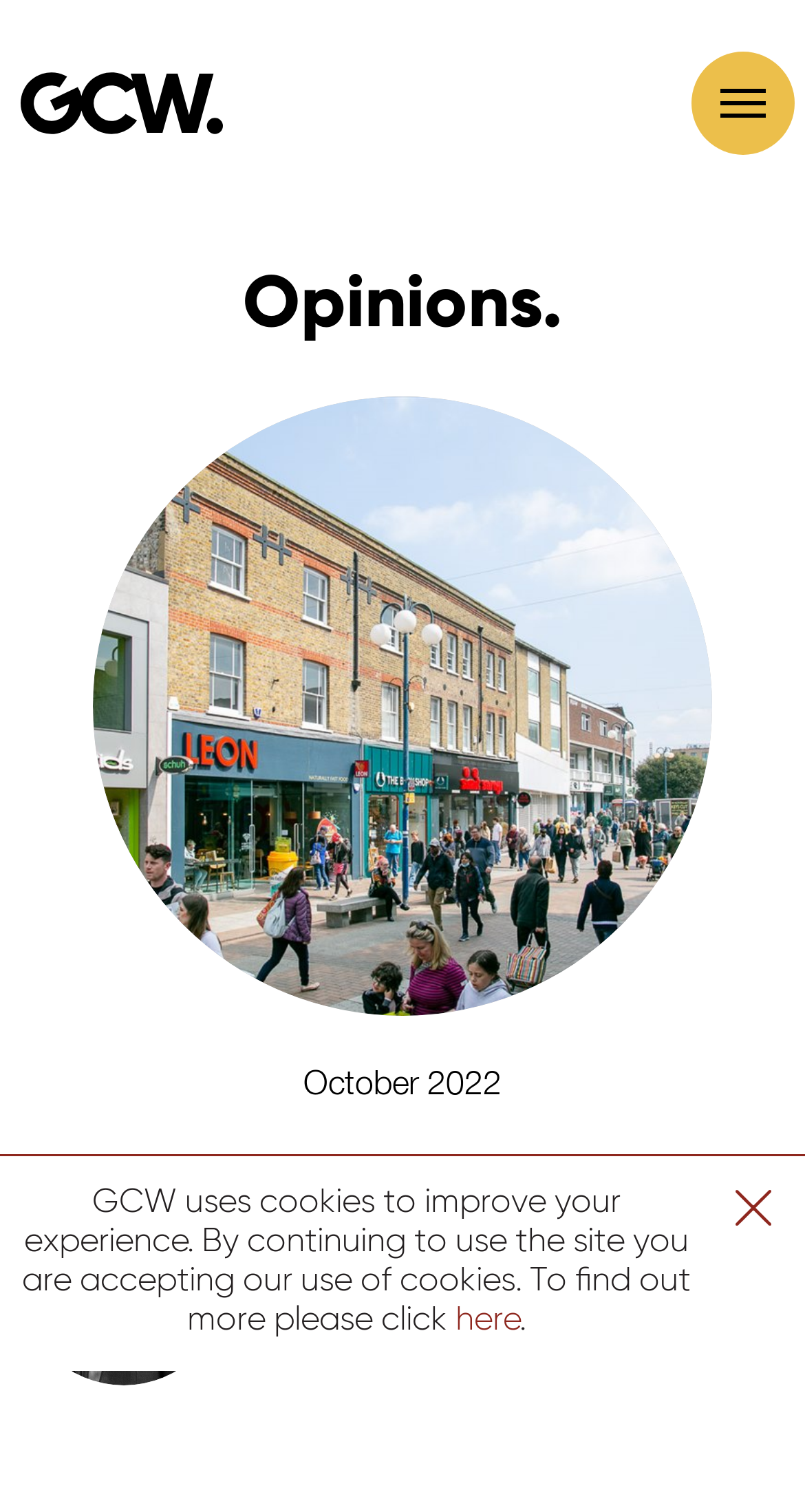Based on the image, provide a detailed response to the question:
What is the purpose of the link at the top of the webpage?

The link at the top of the webpage does not have any descriptive text, but based on its position and the fact that it is a link, I infer that it is likely to navigate to another webpage when clicked.